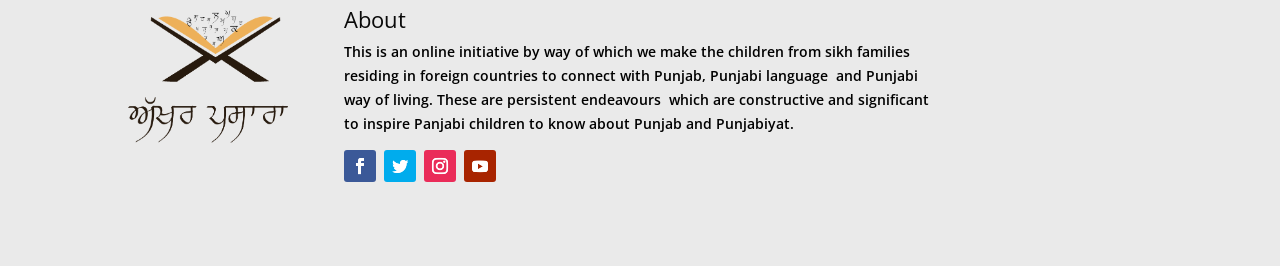Identify the bounding box for the UI element described as: "Follow". The coordinates should be four float numbers between 0 and 1, i.e., [left, top, right, bottom].

[0.3, 0.563, 0.325, 0.683]